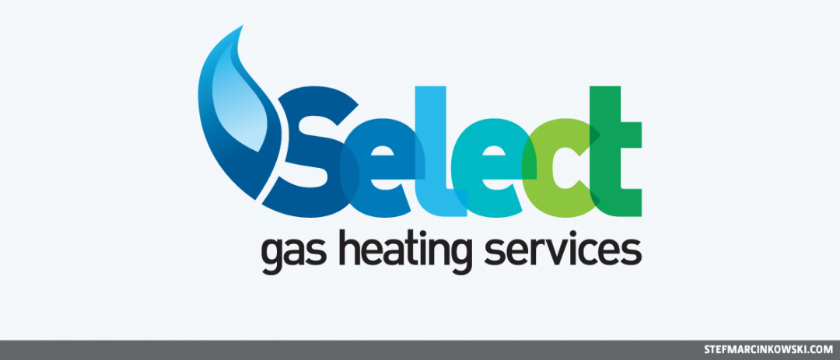What does the letter 'S' resemble?
Give a one-word or short-phrase answer derived from the screenshot.

A flame